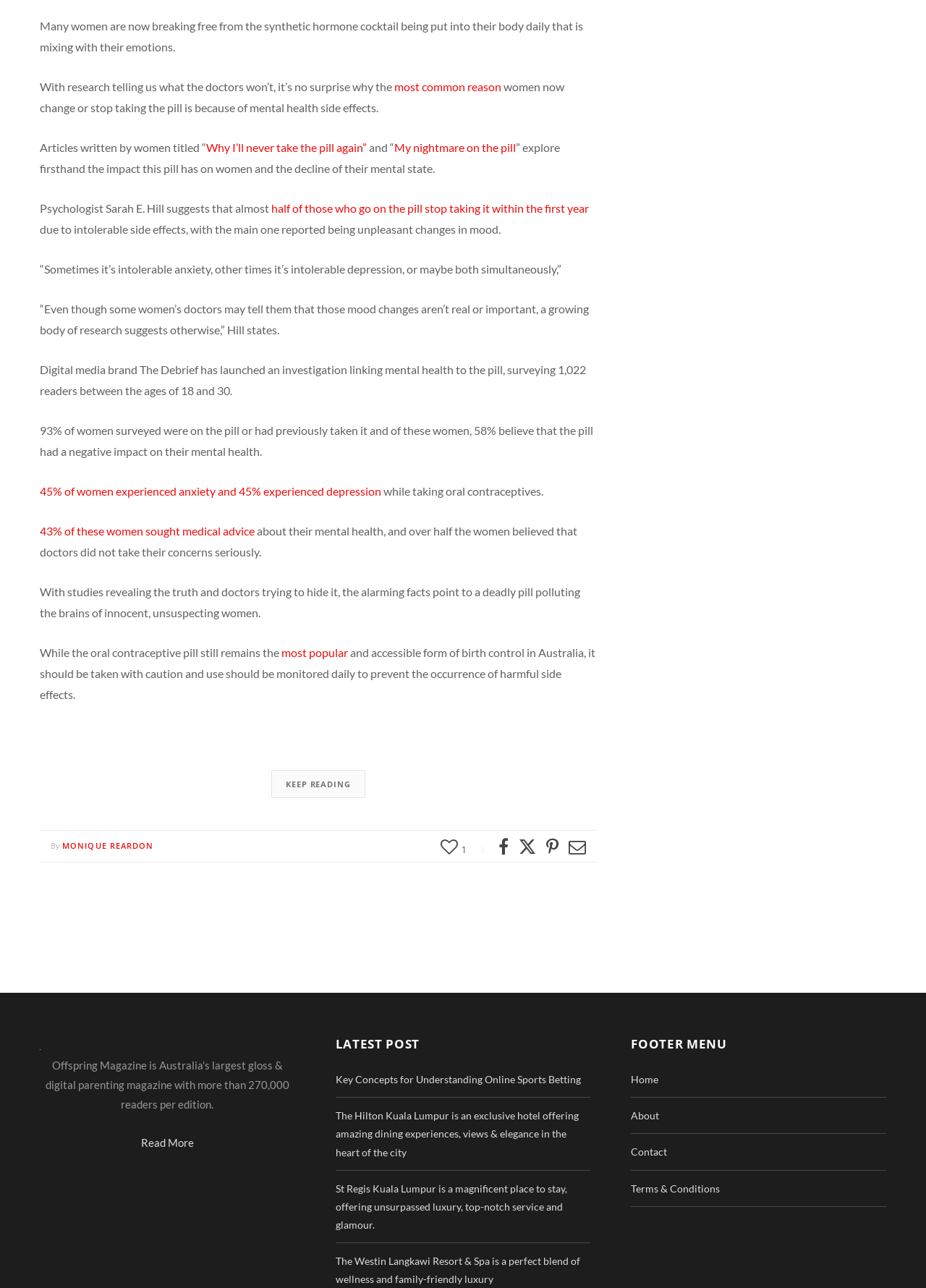Give a concise answer using only one word or phrase for this question:
What is the topic of the article?

The pill and mental health